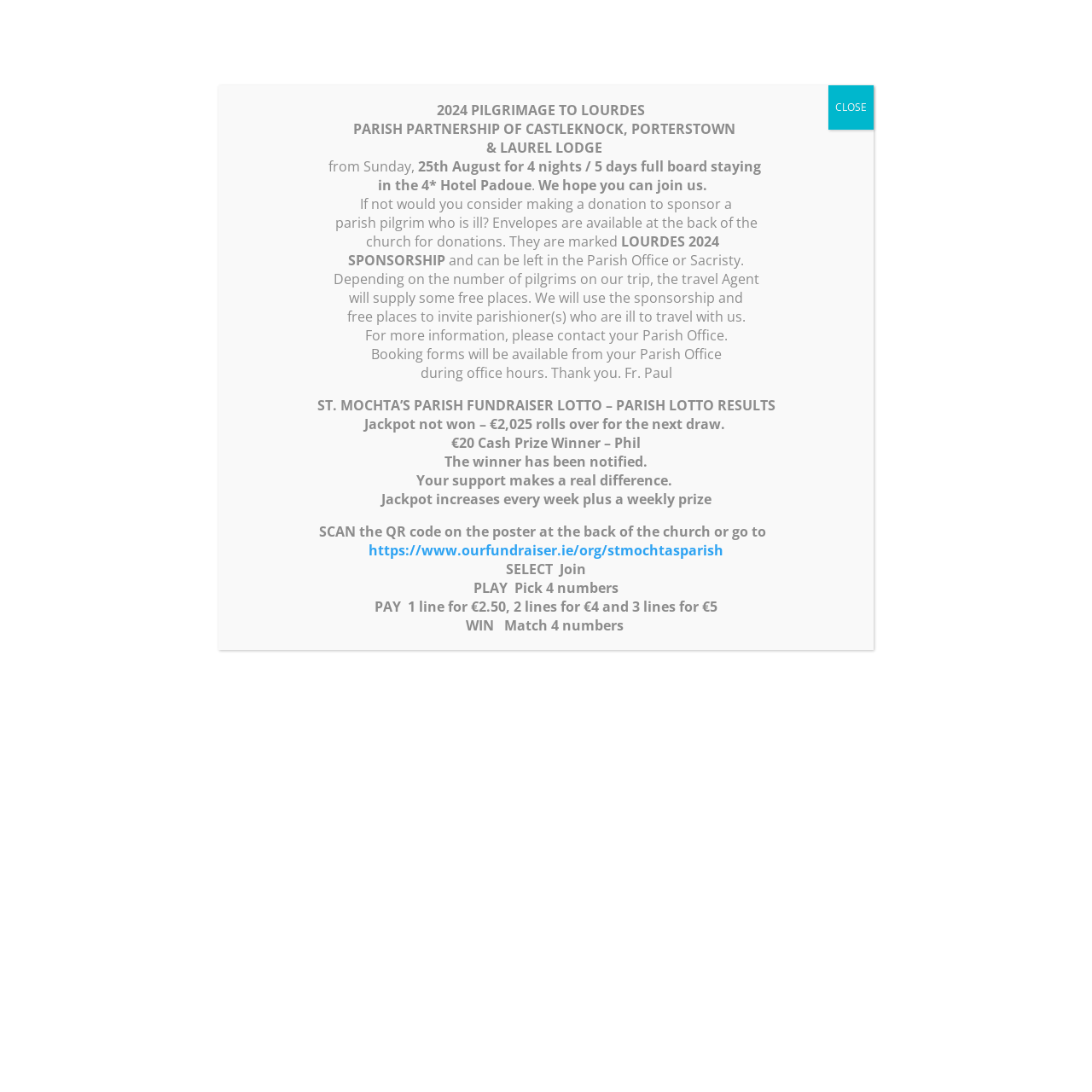What is the telephone number of the parish?
Using the image provided, answer with just one word or phrase.

01 8213218